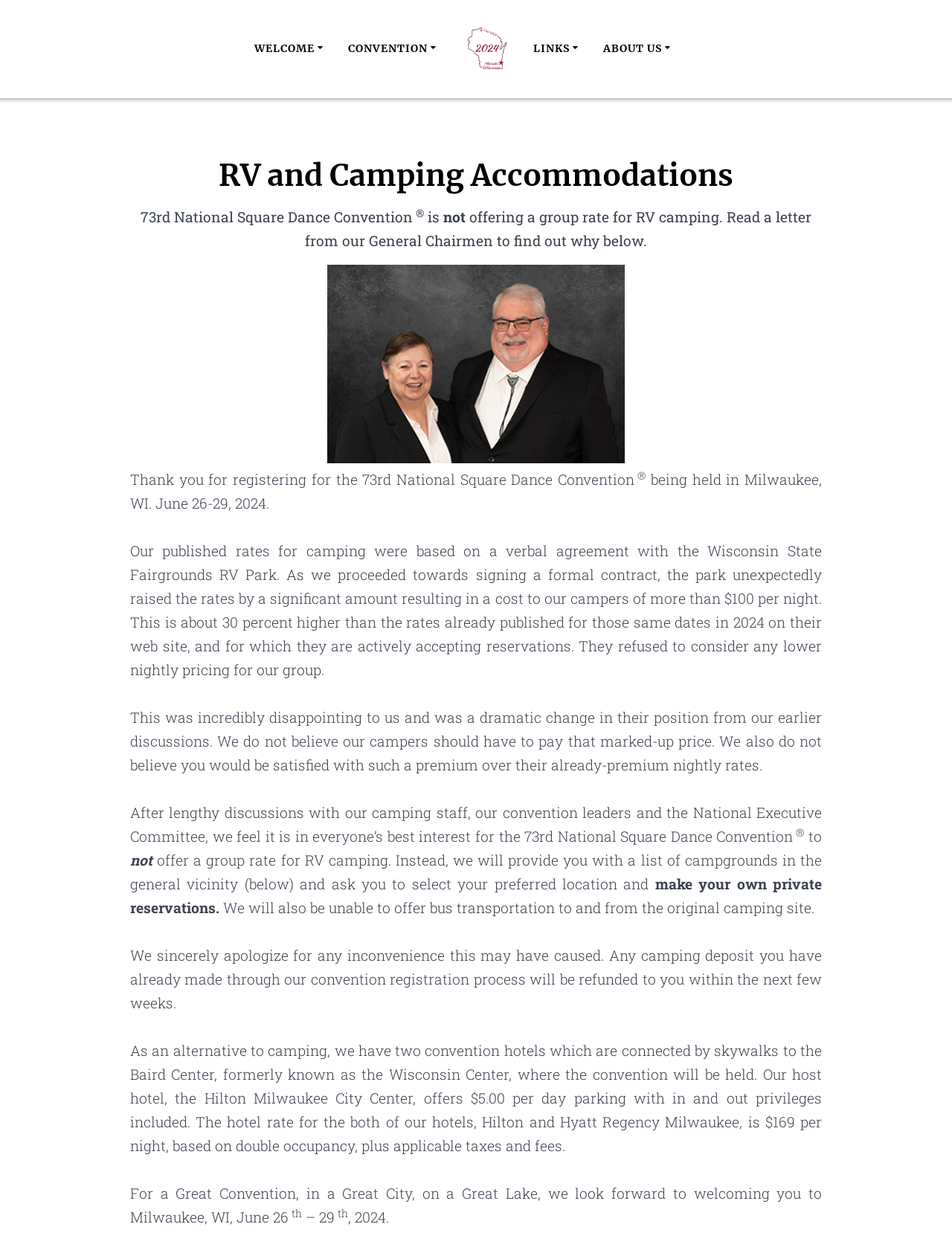Locate the bounding box coordinates for the element described below: "mail@bpel.co.uk". The coordinates must be four float values between 0 and 1, formatted as [left, top, right, bottom].

None